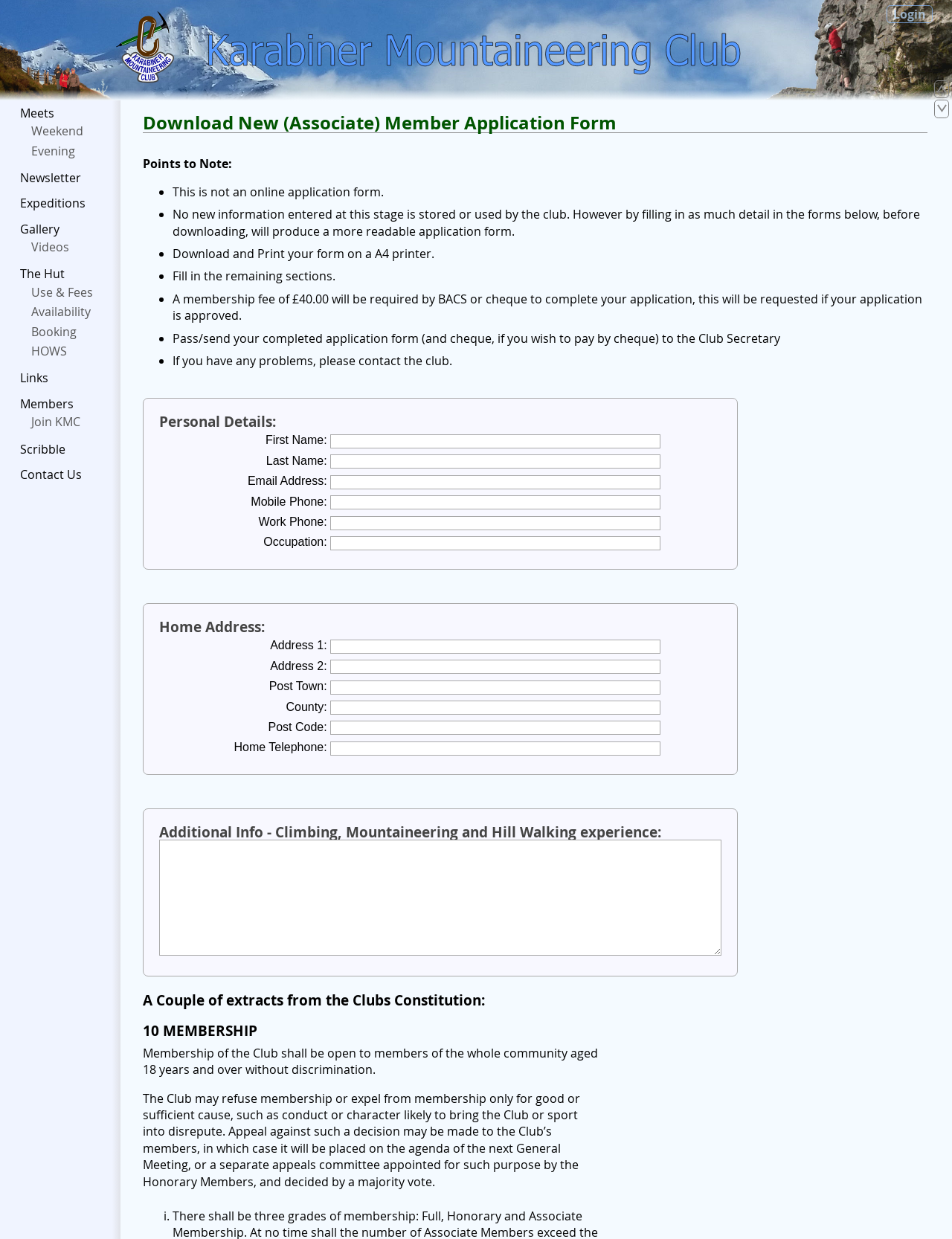Use the information in the screenshot to answer the question comprehensively: What is the last step in the application process?

After filling out the application form, users need to print it out, fill in the remaining sections, and then send the completed form to the Club Secretary along with the membership fee.